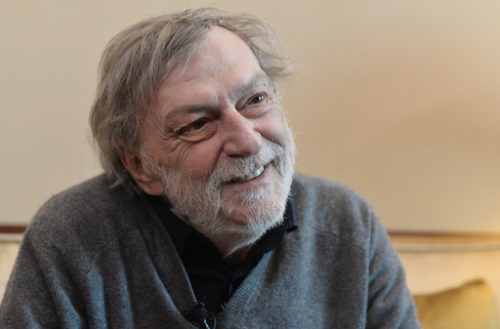Provide a short answer to the following question with just one word or phrase: What is Dr. Strada advocating for?

Refugee medical relief